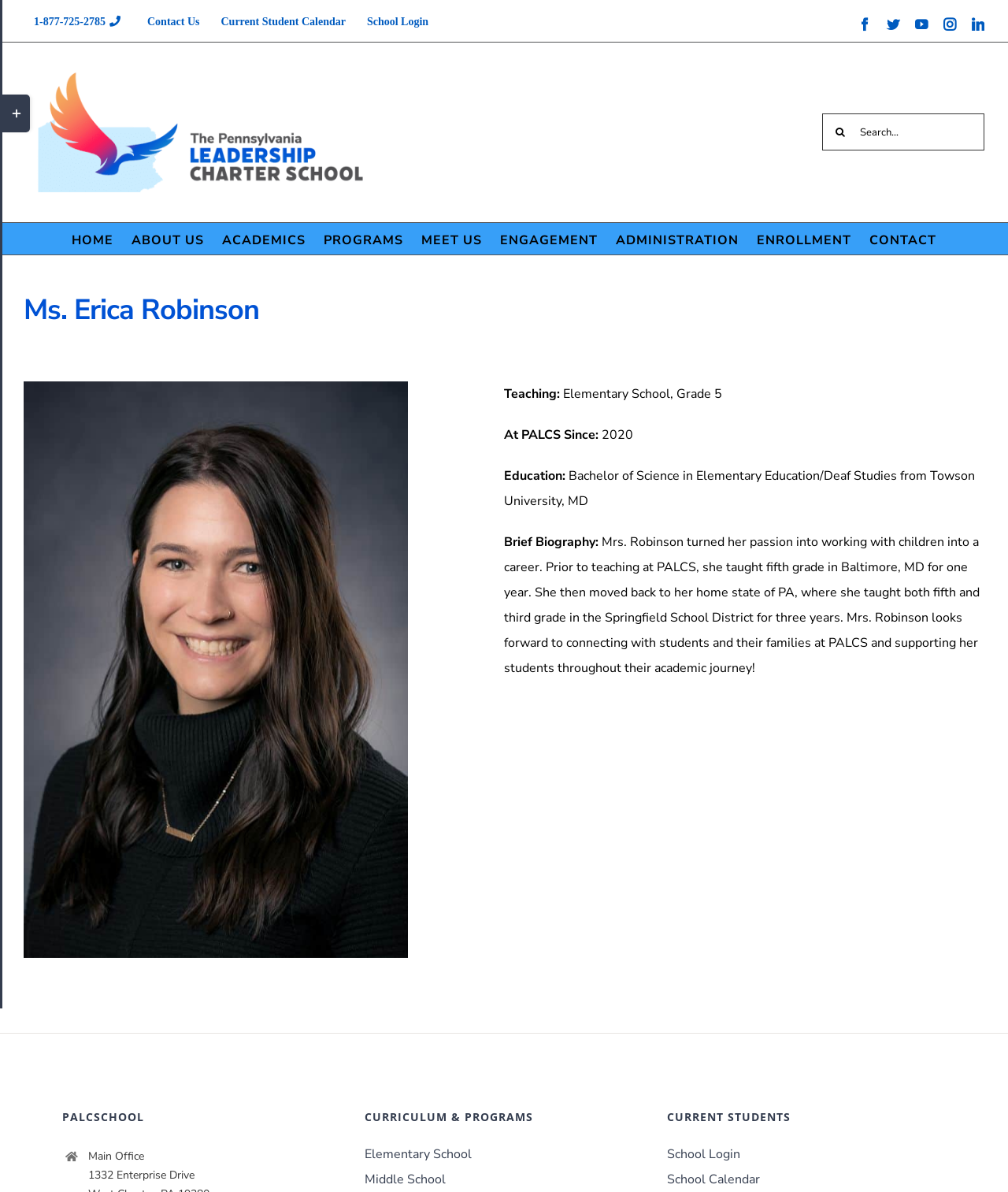Give a one-word or phrase response to the following question: What is the main subject taught by Ms. Robinson?

Elementary Education